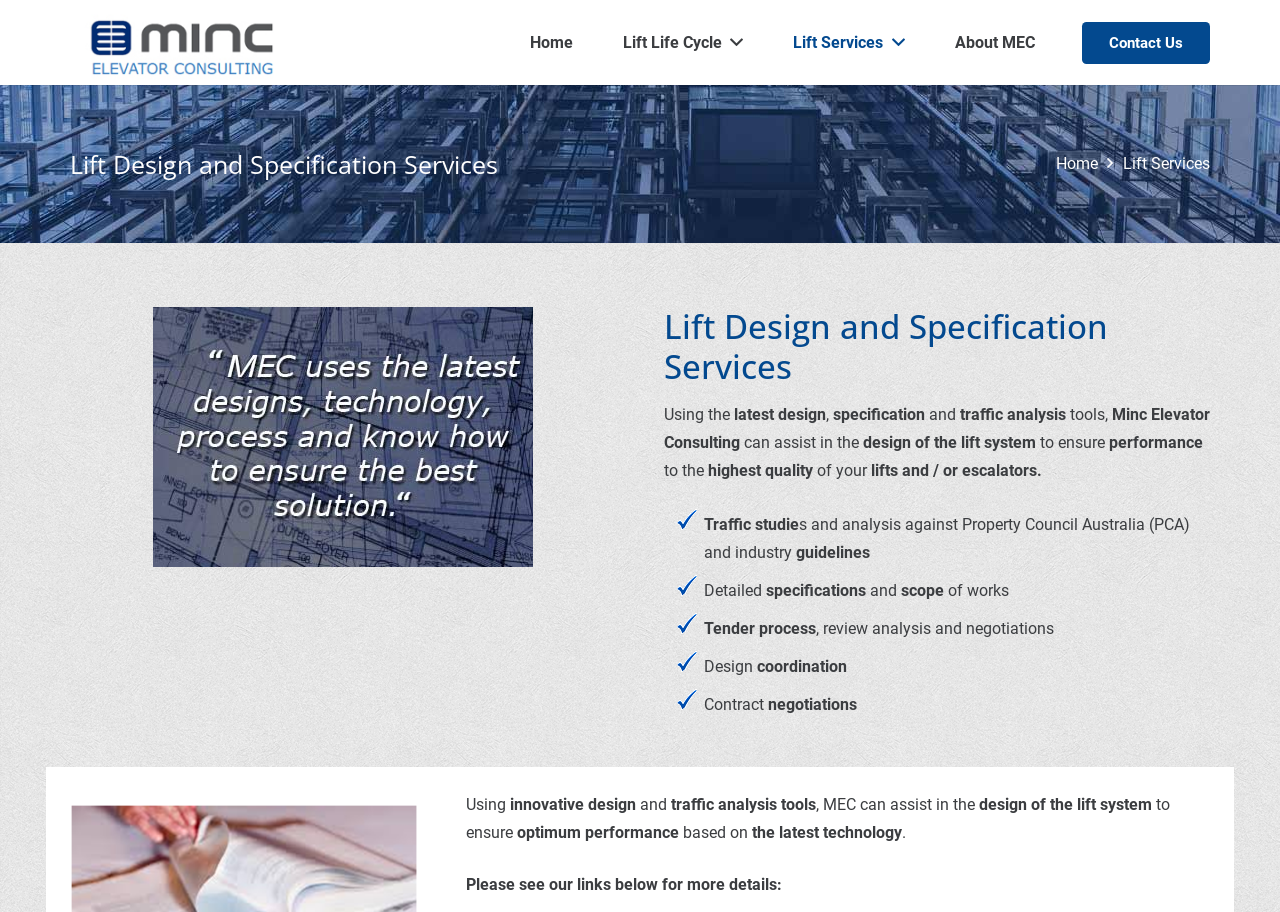Give a one-word or short phrase answer to the question: 
What is the scope of work for Minc Elevator Consulting?

Design, tender, contract